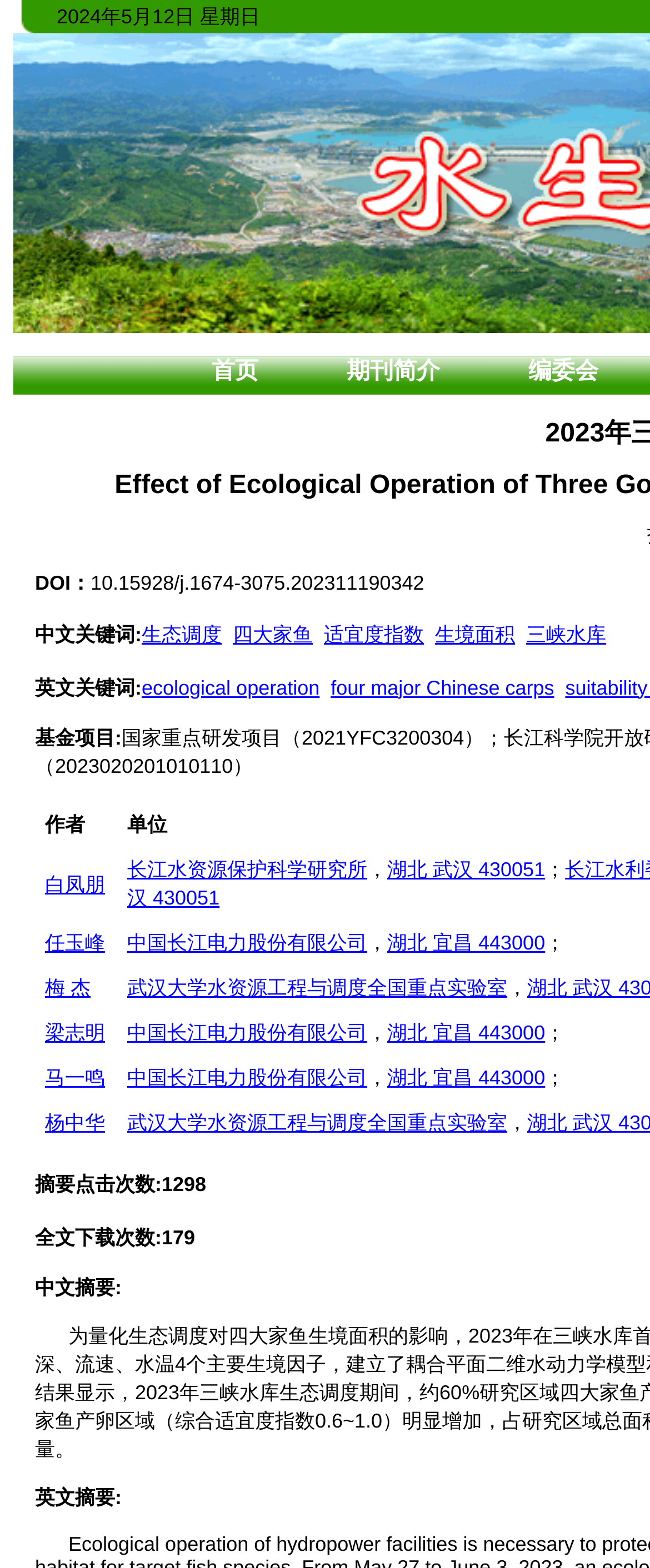Explain the webpage's design and content in an elaborate manner.

The webpage is the website of 《水生态学杂志》(Journal of Hydroecology). At the top, there is a welcome message "欢迎访问《水生态学杂志》网站！" (Welcome to the Journal of Hydroecology website!). Below the welcome message, there are four main navigation links: "首页" (Home), "期刊简介" (Journal Introduction), "编委会" (Editorial Board), and others.

Under the "编委会" (Editorial Board) section, there are several links to articles or research papers, including "10.15928/j.1674-3075.202311190342", "生态调度" (Ecological Operation), "四大家鱼" (Four Major Chinese Carps), and others. These links are arranged horizontally, with some empty space in between.

Below the article links, there is a table with five rows, each containing information about an author. The table columns include the author's name, affiliation, and address. The authors' names are "白凤朋" (Bai Fengpeng), "任玉峰" (Ren Yufeng), "梅 杰" (Mei Jie), "梁志明" (Liang Zhiming), and "马一鸣" (Ma Yiming). Their affiliations and addresses are listed accordingly.

Overall, the webpage appears to be a journal website, providing access to research papers and information about the editorial board and authors.